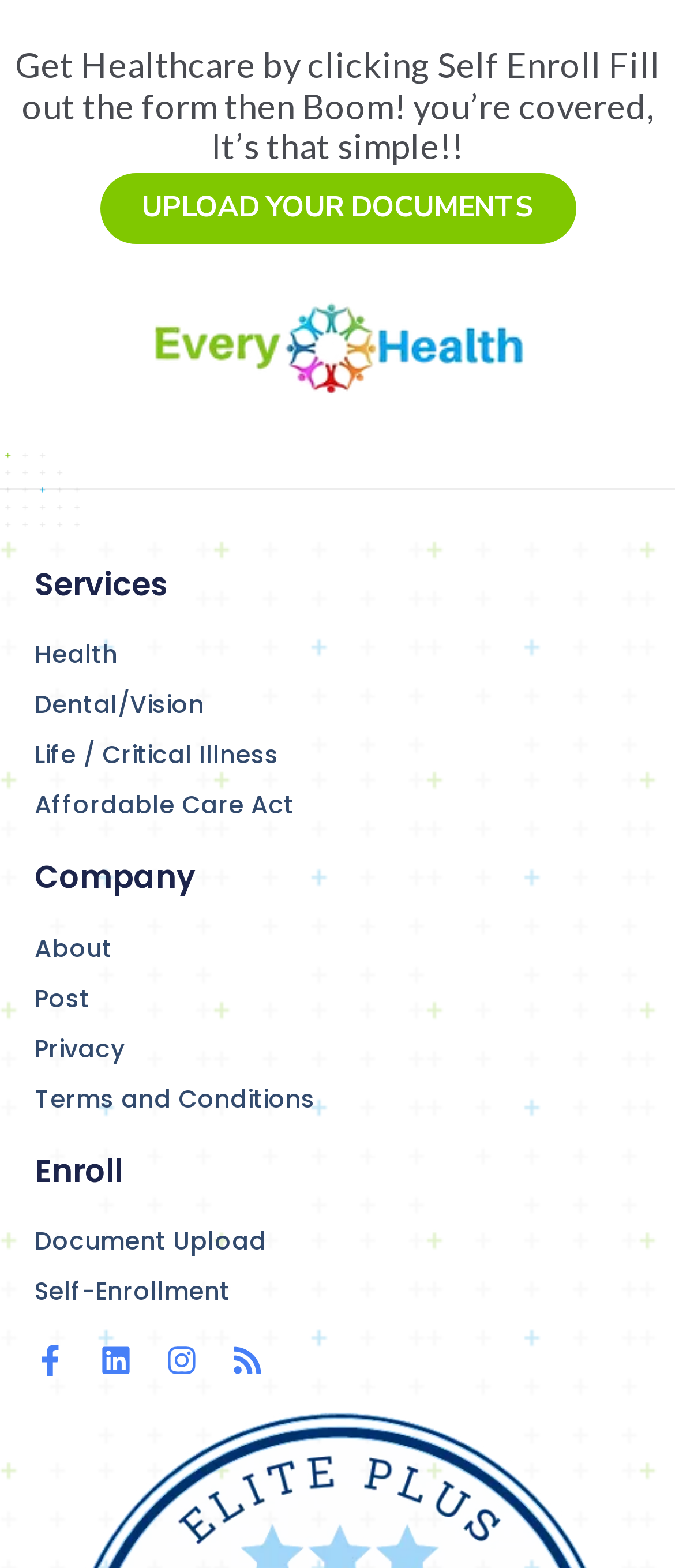Specify the bounding box coordinates of the area to click in order to execute this command: 'Click on About'. The coordinates should consist of four float numbers ranging from 0 to 1, and should be formatted as [left, top, right, bottom].

[0.051, 0.594, 0.949, 0.617]